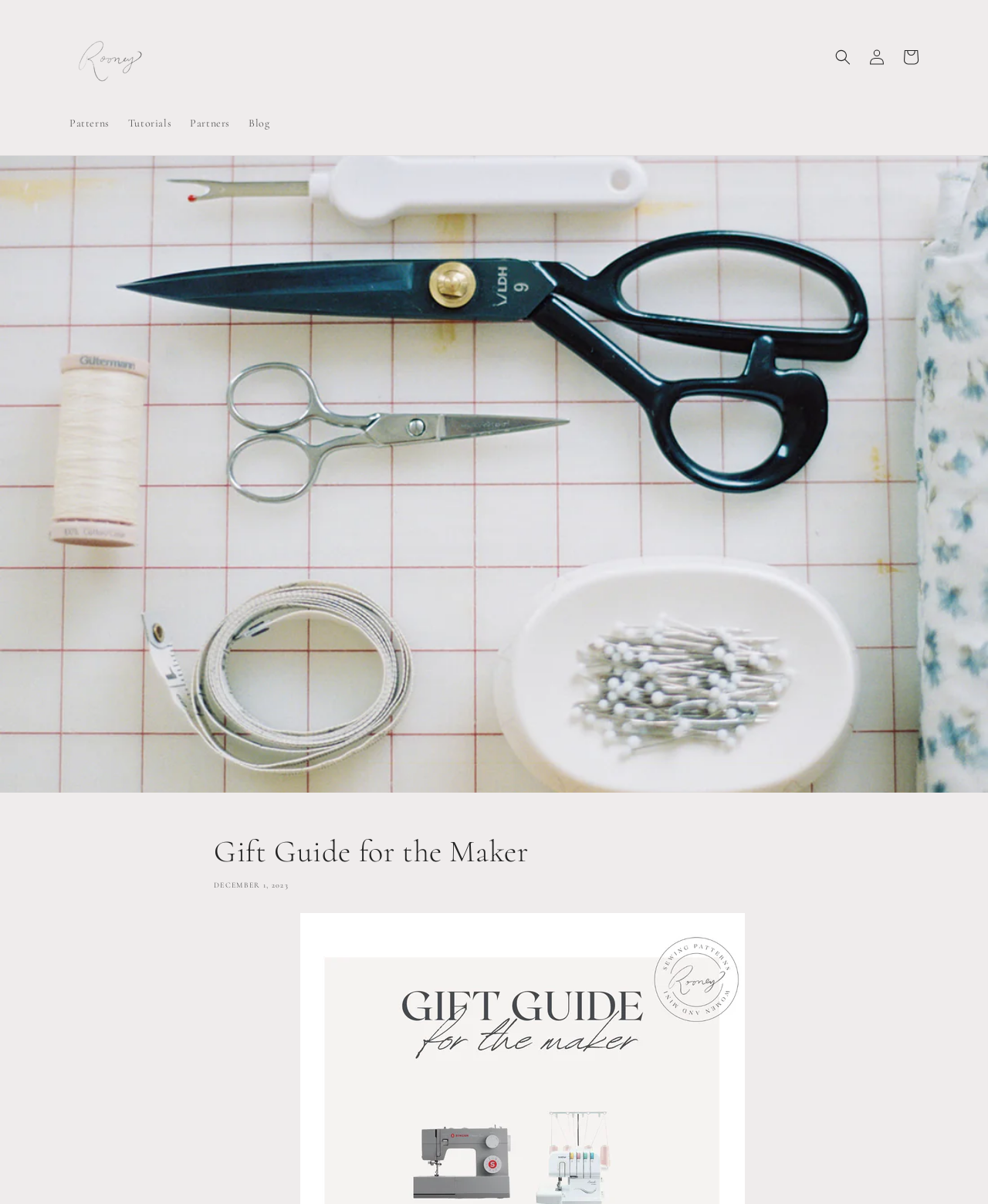Provide a short answer to the following question with just one word or phrase: What are the main navigation links?

Patterns, Tutorials, Partners, Blog